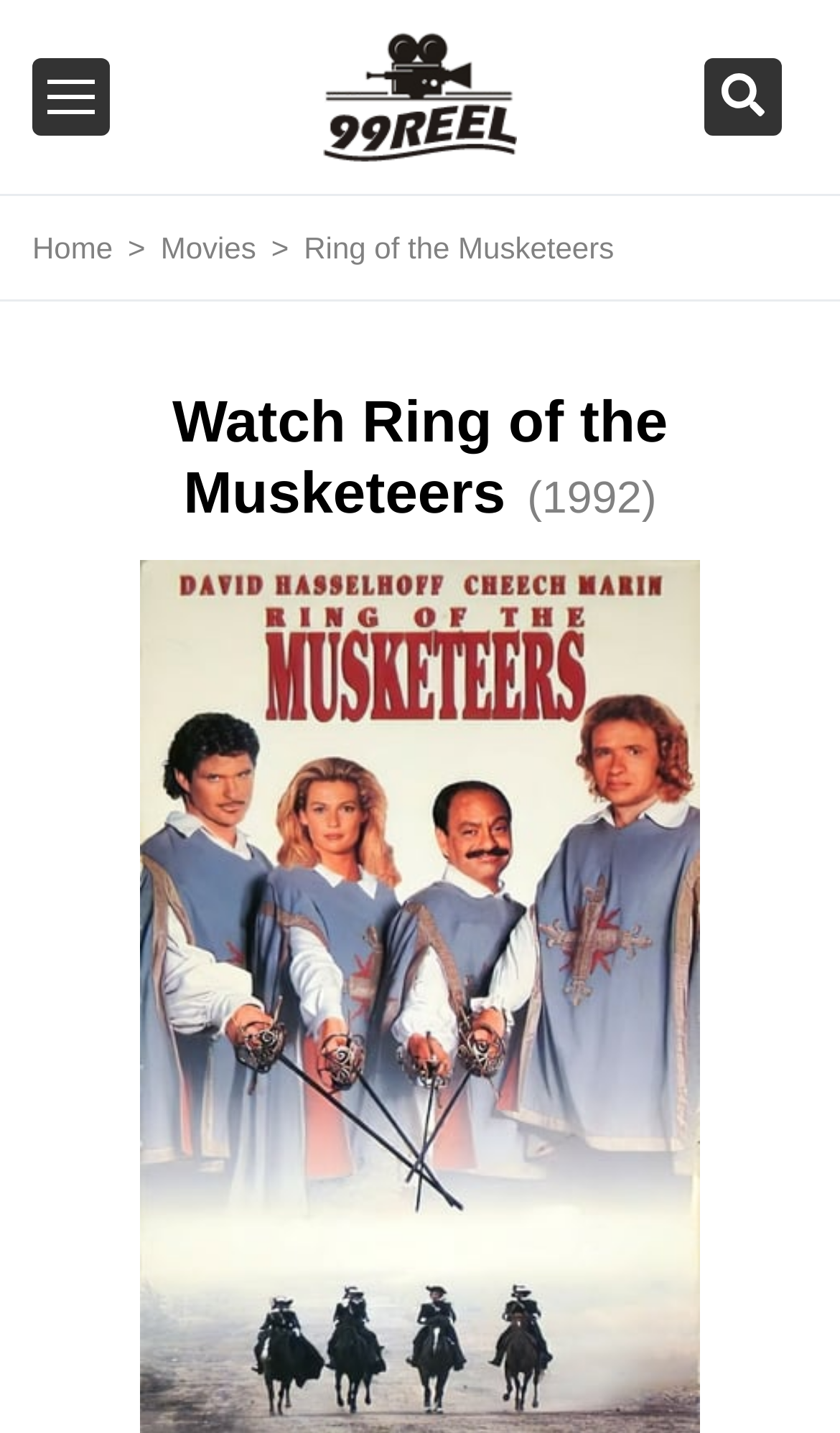What is the purpose of the webpage?
Provide a comprehensive and detailed answer to the question.

The webpage appears to be a search result page for finding where to stream a specific movie, in this case 'Ring of the Musketeers'. The webpage provides information on where to watch the movie online.